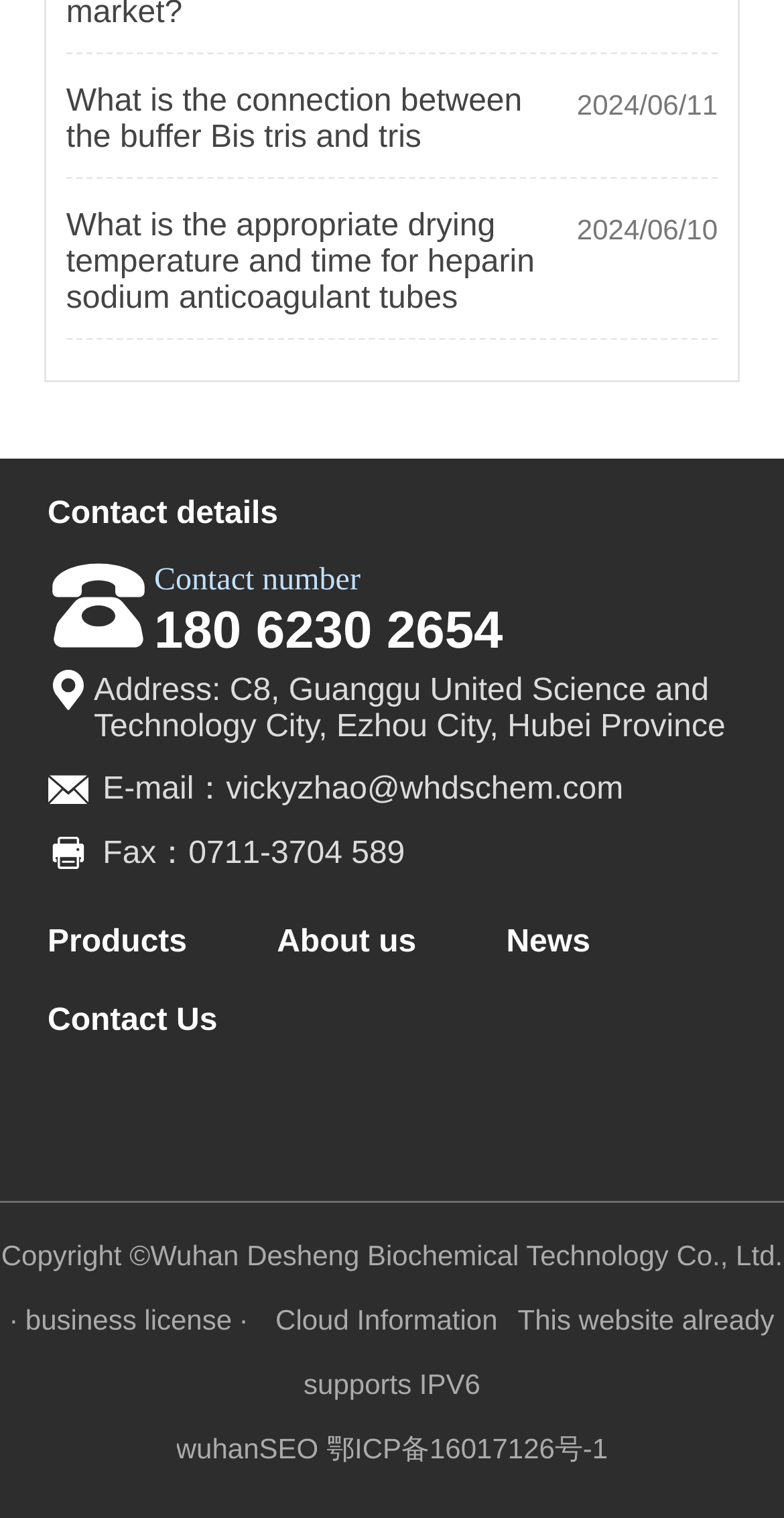Determine the bounding box coordinates for the UI element described. Format the coordinates as (top-left x, top-left y, bottom-right x, bottom-right y) and ensure all values are between 0 and 1. Element description: Contact

None